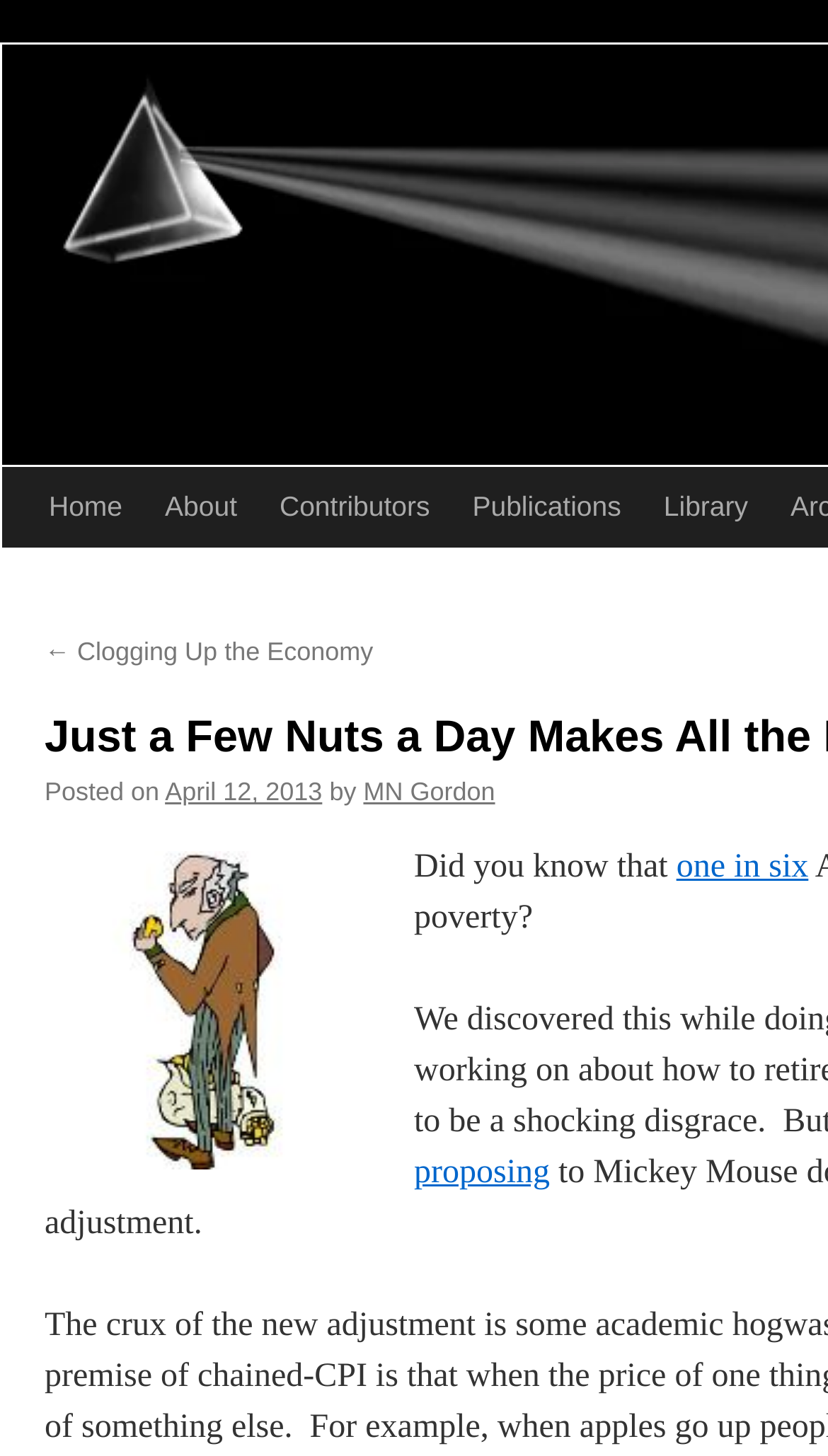What is the first word of the sentence below the image?
Based on the image, provide your answer in one word or phrase.

Did